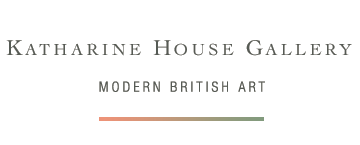What is the purpose of the subtle gradient line in the logo?
Please elaborate on the answer to the question with detailed information.

The caption explains that the subtle gradient line beneath the gallery's name in the logo adds a touch of color, which enhances the visual appeal of the logo and makes it more aesthetically pleasing.